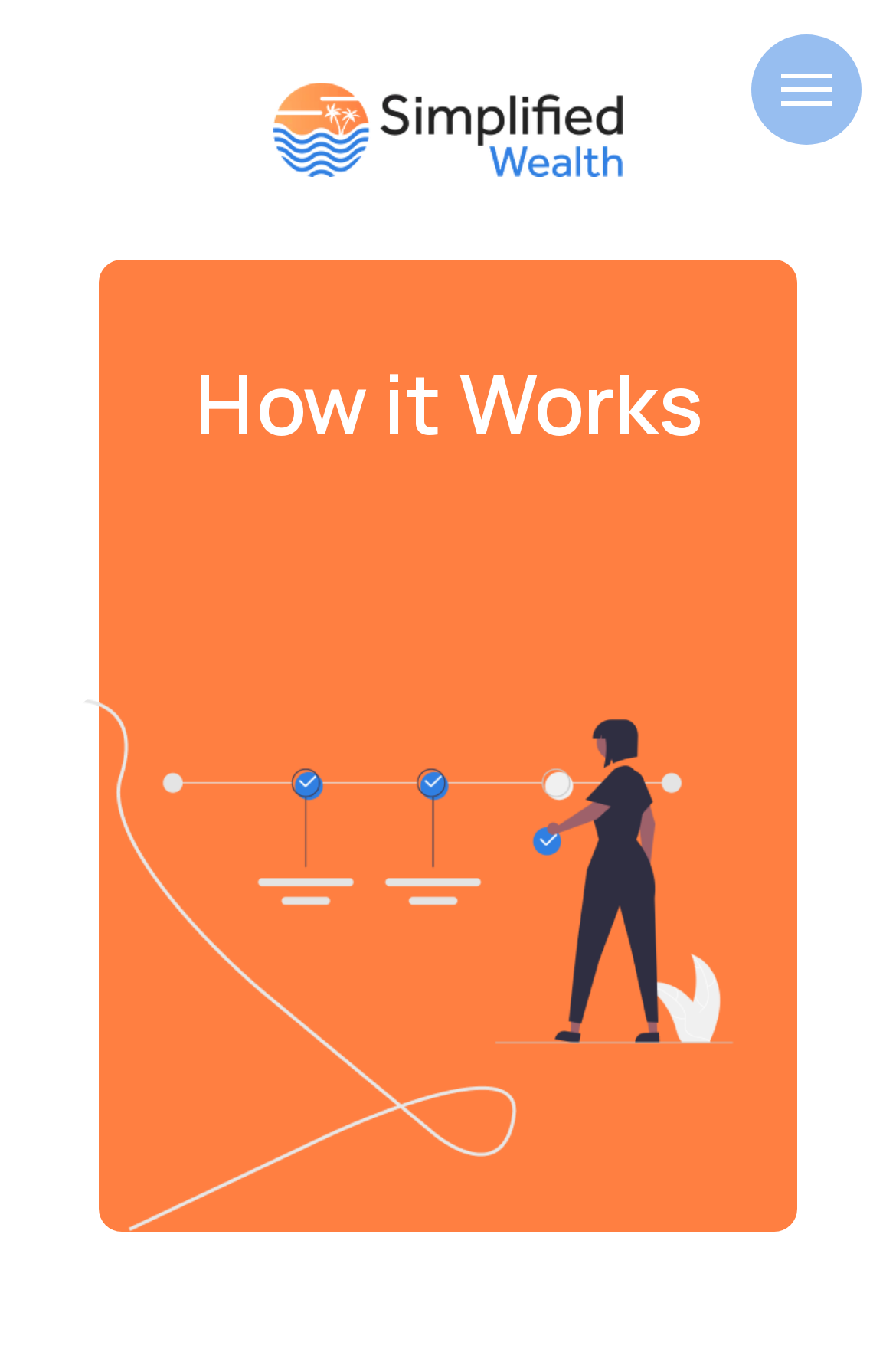How many images are on this webpage? Based on the screenshot, please respond with a single word or phrase.

4